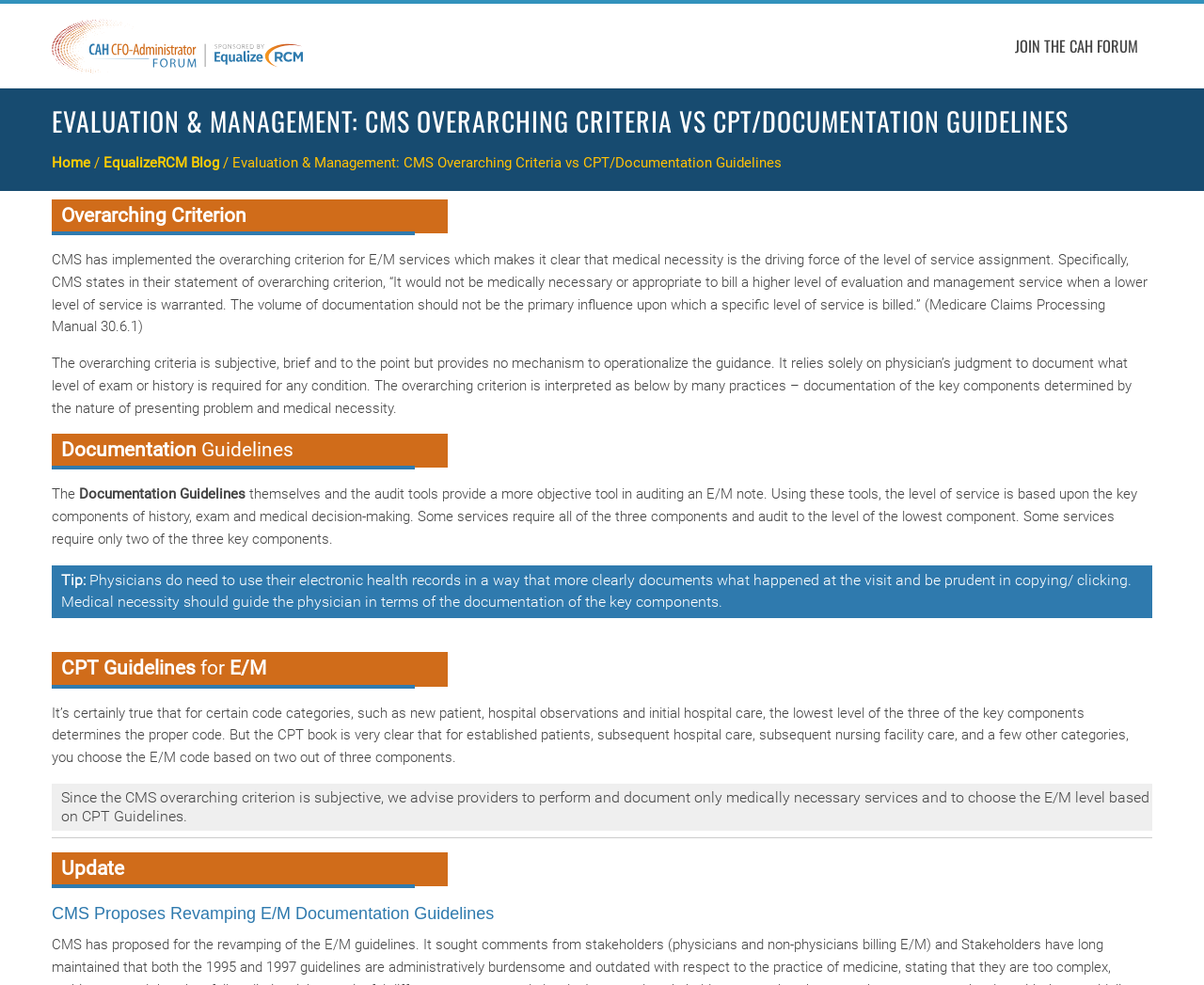Give a one-word or one-phrase response to the question: 
How many tables are present on the webpage?

4